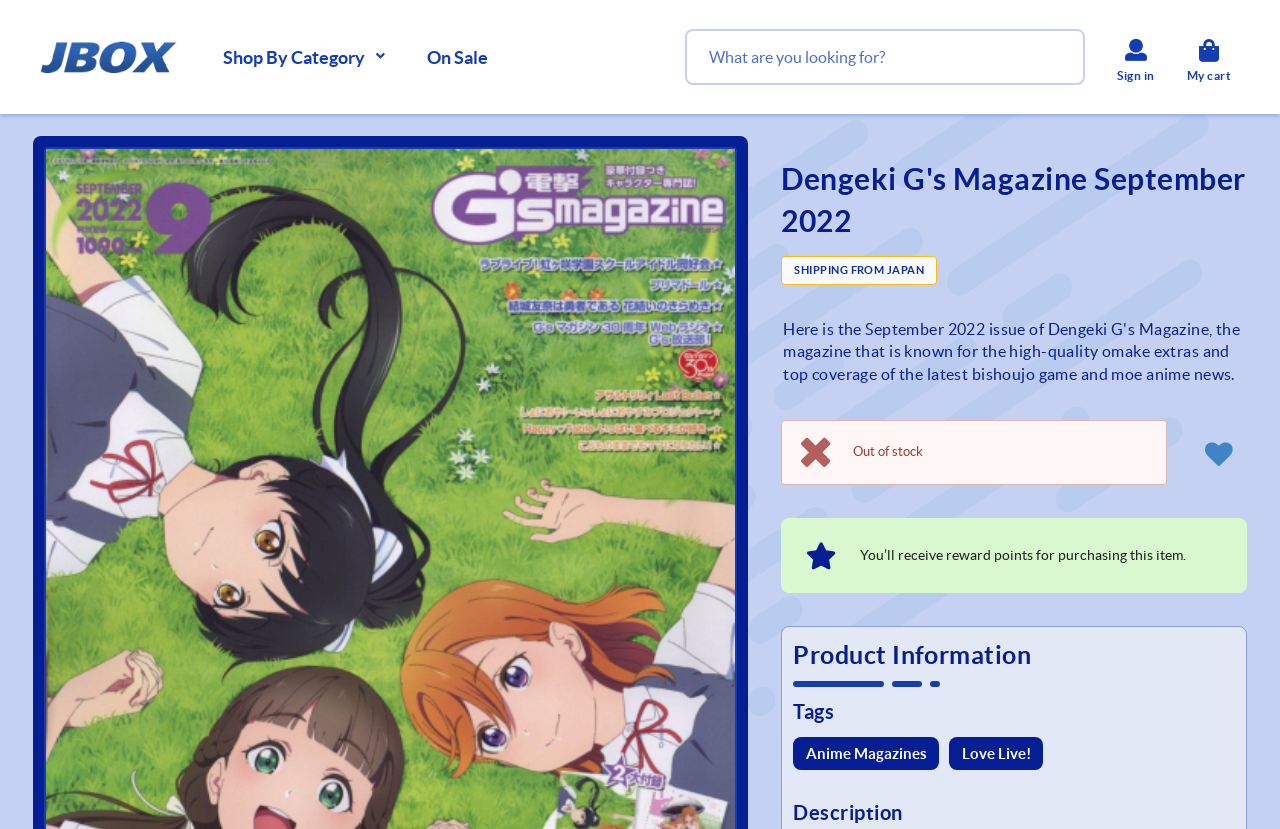Answer the following inquiry with a single word or phrase:
What is the origin of the shipment?

Japan